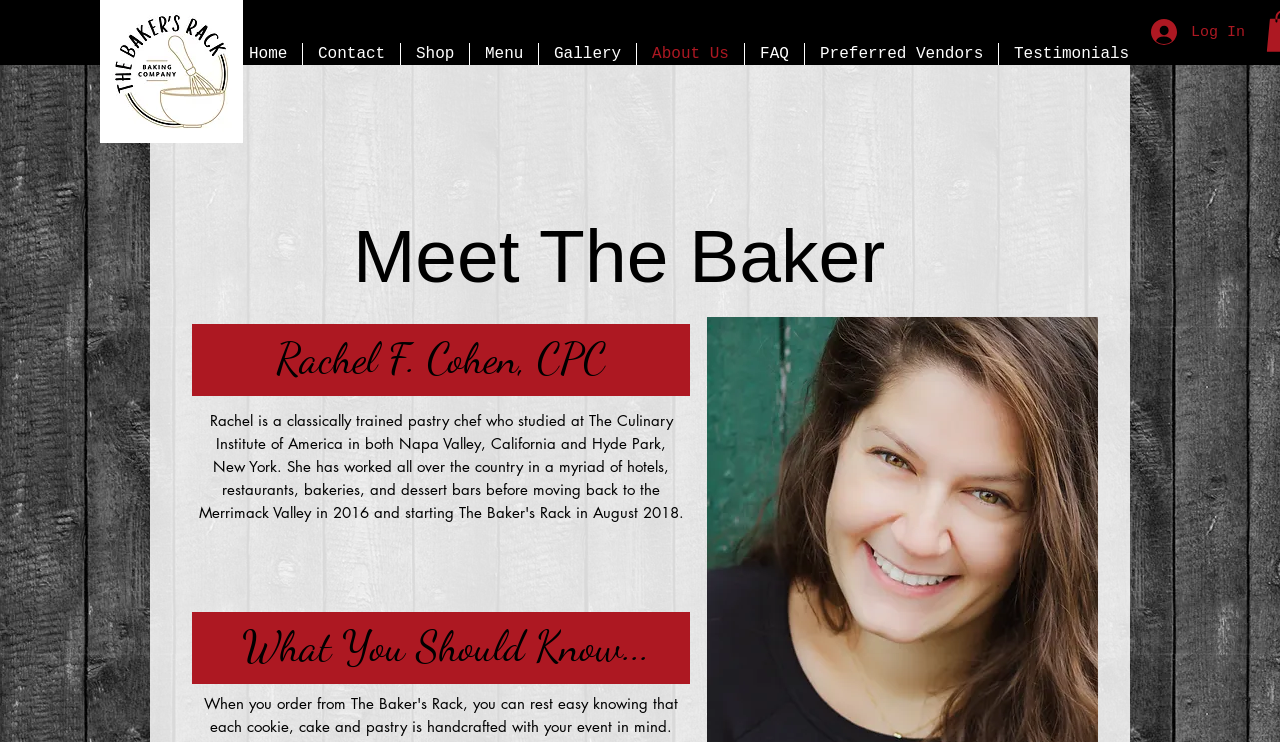Give a one-word or short phrase answer to this question: 
What is the name of the baker?

Rachel F. Cohen